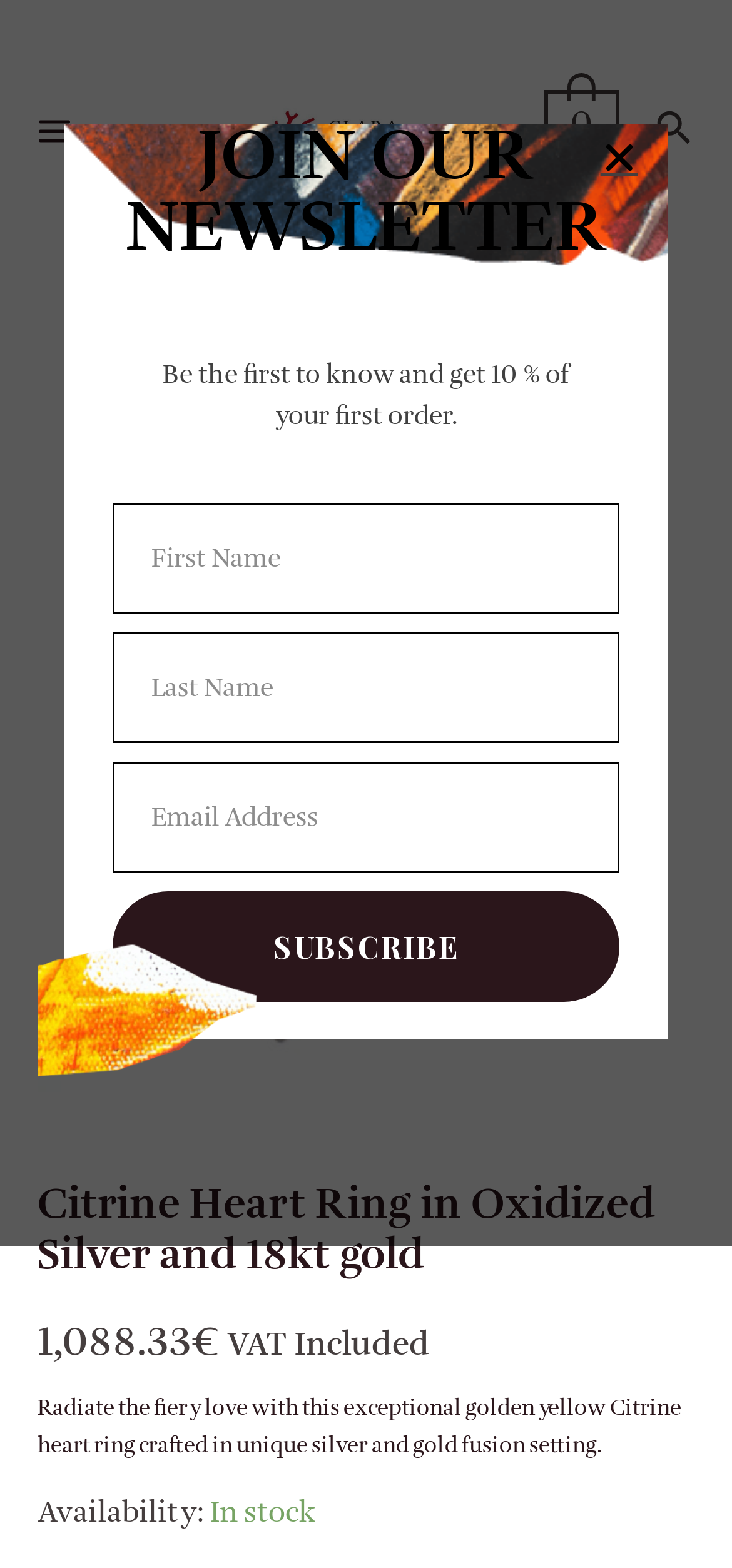Please locate the bounding box coordinates of the element's region that needs to be clicked to follow the instruction: "Click the MAIN MENU button". The bounding box coordinates should be provided as four float numbers between 0 and 1, i.e., [left, top, right, bottom].

[0.021, 0.058, 0.129, 0.109]